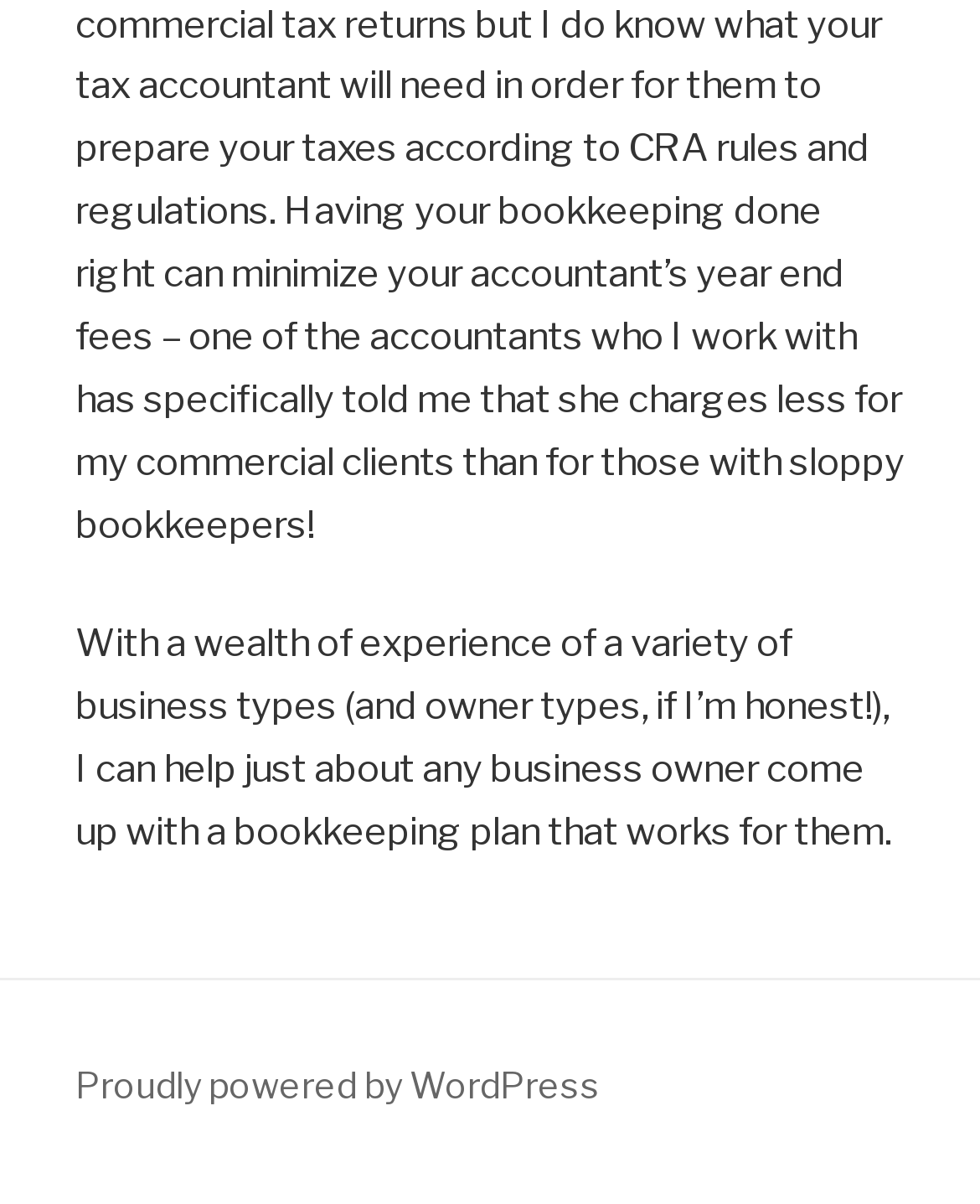Determine the bounding box of the UI component based on this description: "Proudly powered by WordPress". The bounding box coordinates should be four float values between 0 and 1, i.e., [left, top, right, bottom].

[0.077, 0.882, 0.613, 0.918]